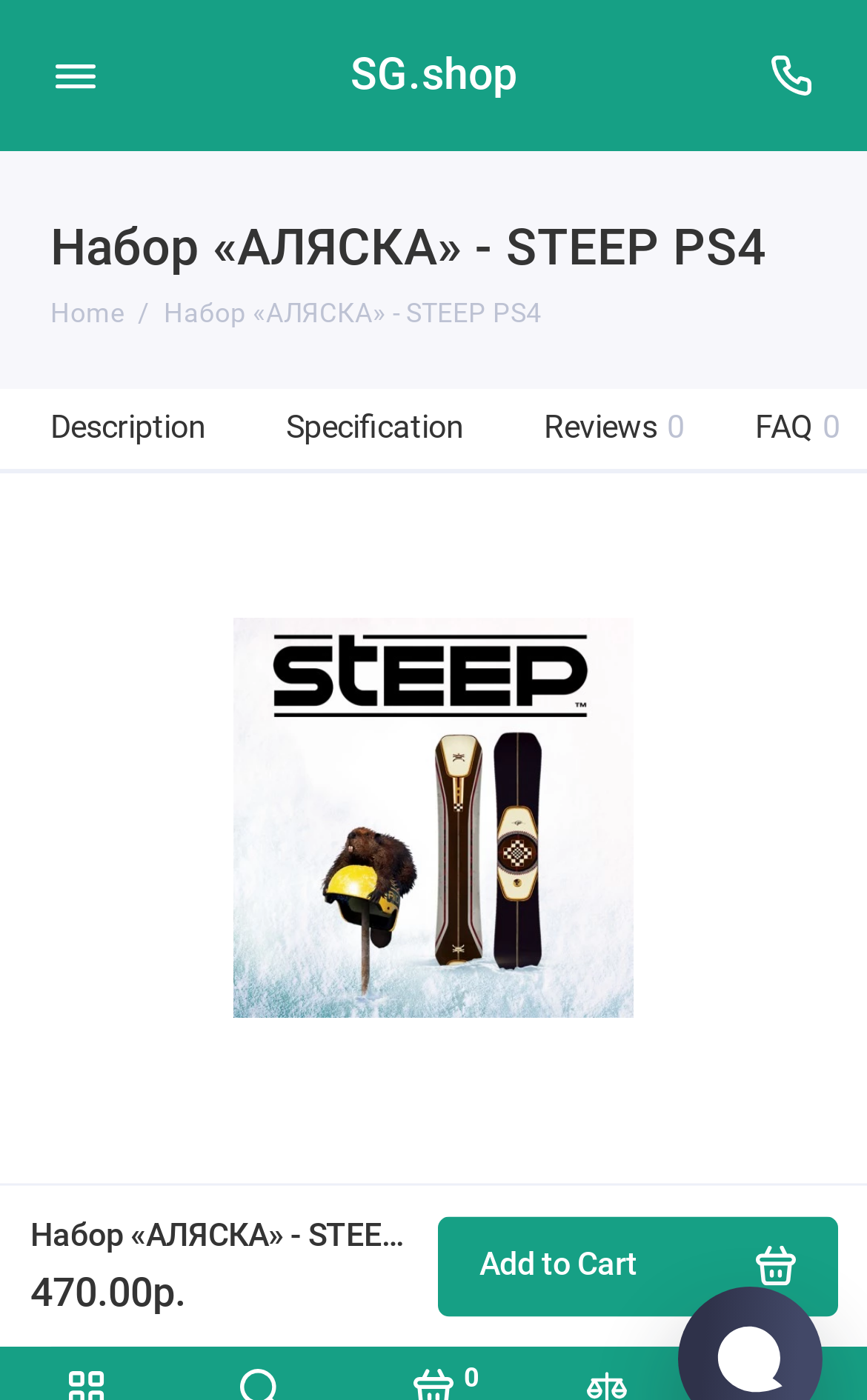Given the description "Новости", provide the bounding box coordinates of the corresponding UI element.

None